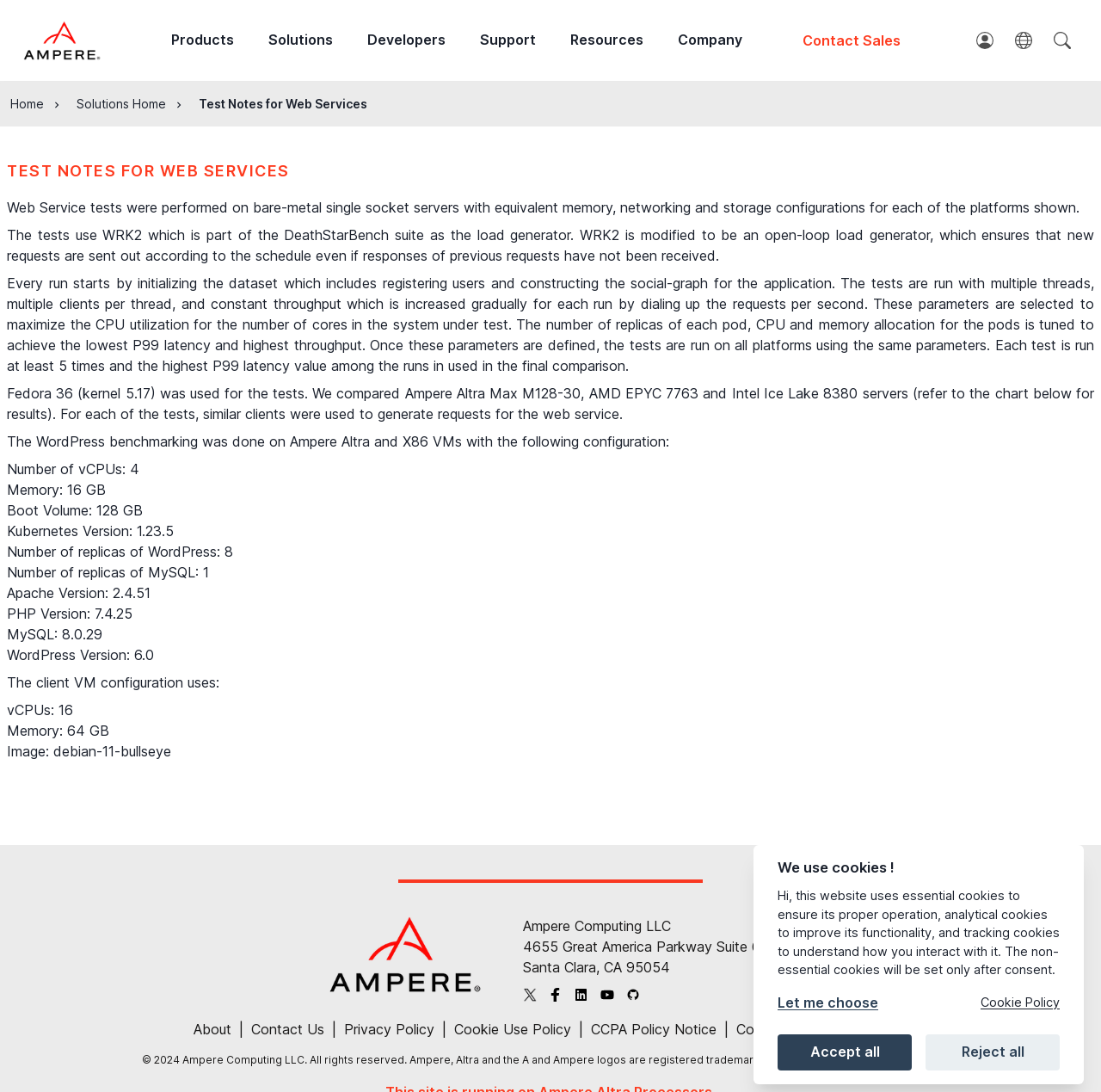Determine the bounding box coordinates of the clickable region to execute the instruction: "Contact us through email". The coordinates should be four float numbers between 0 and 1, denoted as [left, top, right, bottom].

None